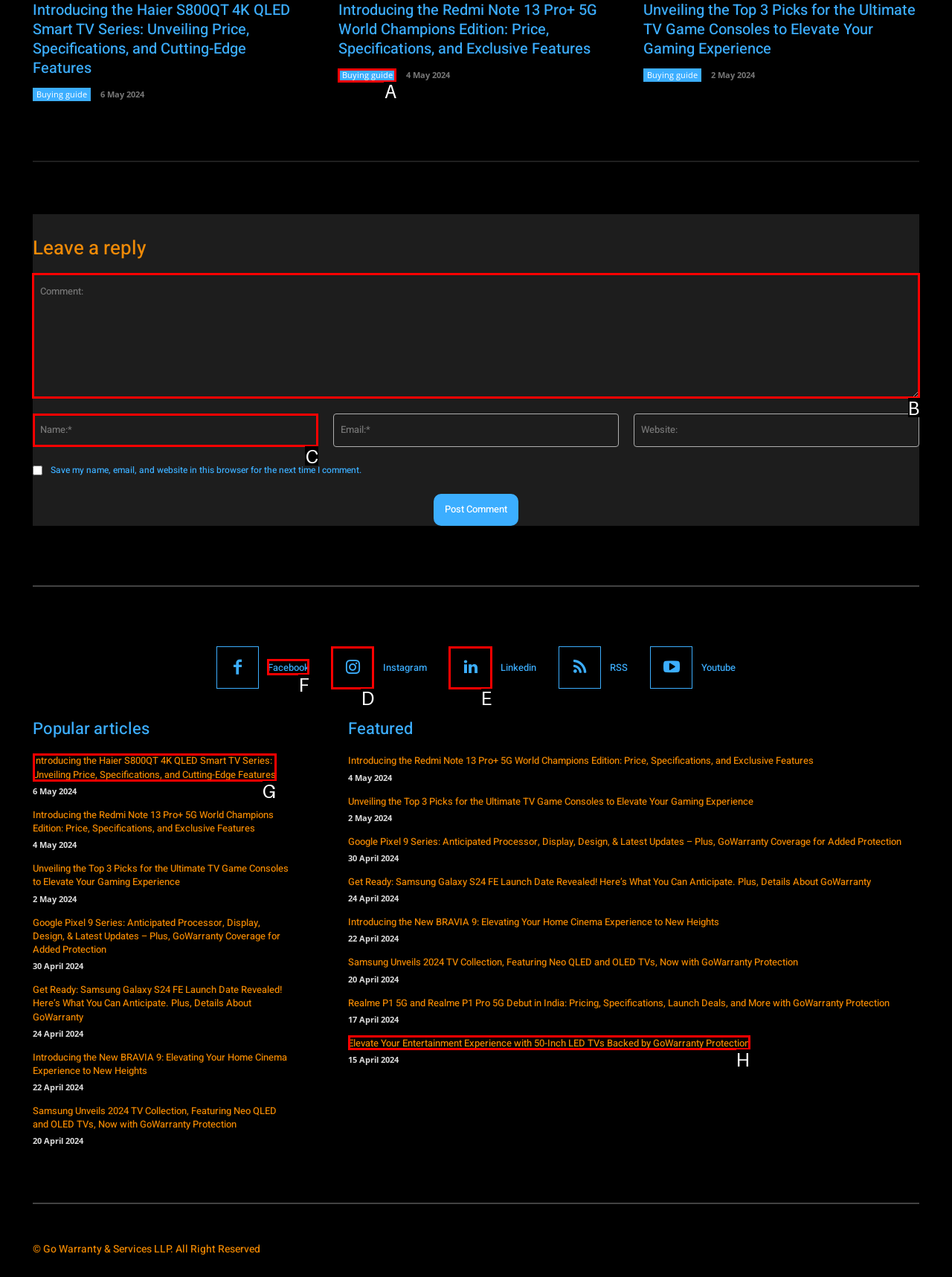Determine which HTML element to click to execute the following task: Leave a reply in the comment box Answer with the letter of the selected option.

B